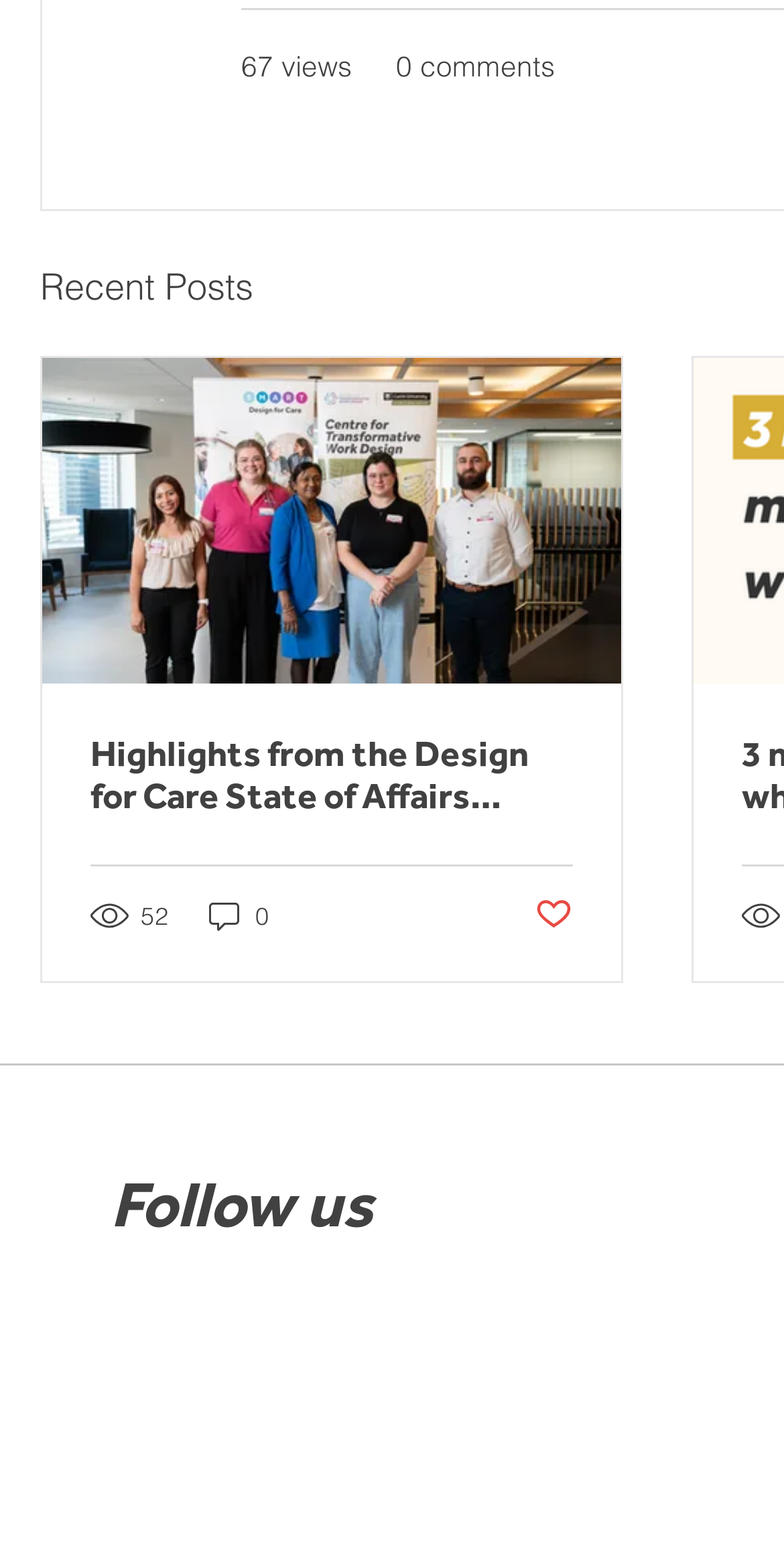Please respond to the question using a single word or phrase:
What is the title of the first article?

Highlights from the Design for Care State of Affairs Breakfast 3